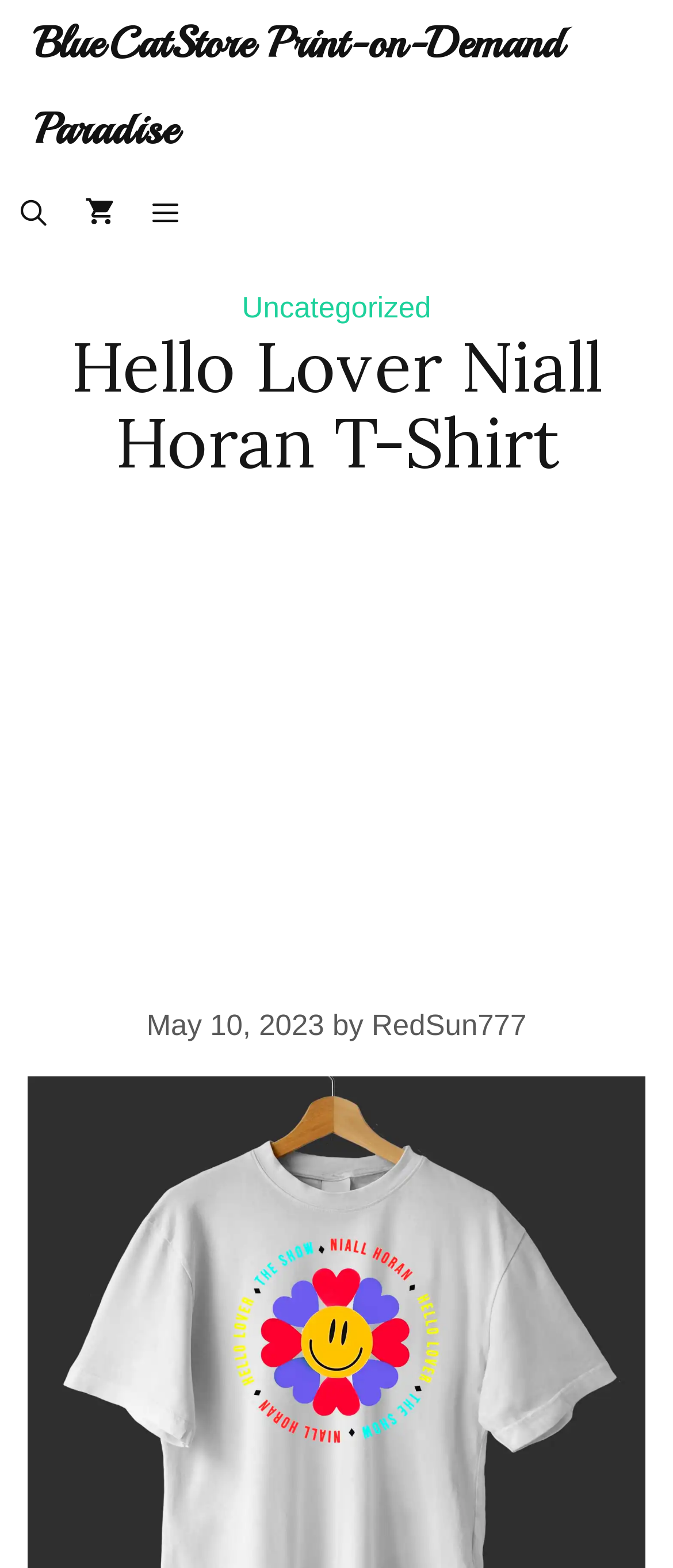Answer the question using only a single word or phrase: 
What is the current total in the cart?

$0.00